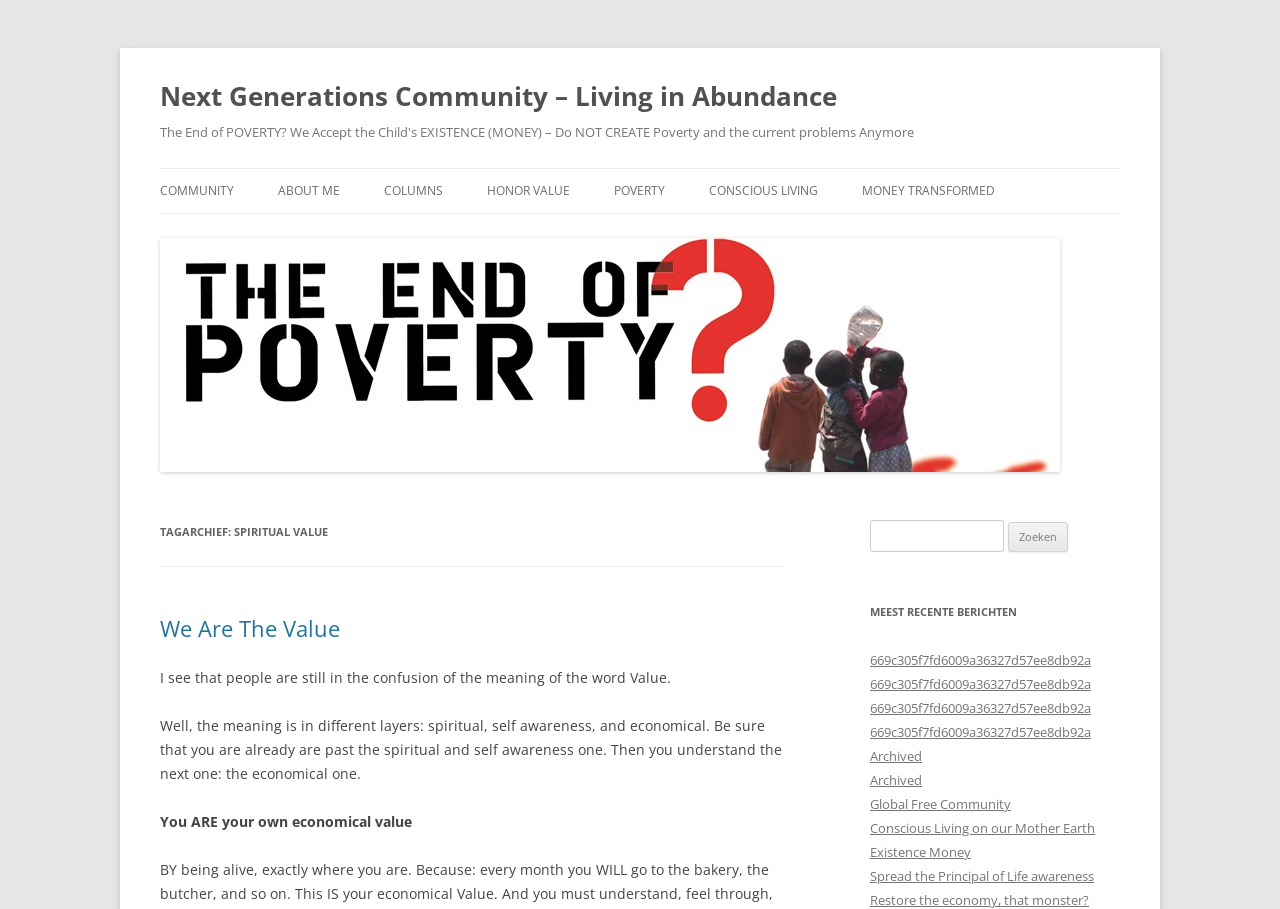Generate a comprehensive caption for the webpage you are viewing.

The webpage is about the Next Generations Community, focusing on living in abundance and spiritual value. At the top, there is a heading with the community's name, followed by a link to the same name. Below this, there is a prominent heading that reads "The End of POVERTY? We Accept the Child's EXISTENCE (MONEY) – Do NOT CREATE Poverty and the current problems Anymore".

On the left side, there is a navigation menu with links to different sections, including "COMMUNITY", "ABOUT ME", "COLUMNS", "HONOR VALUE", "POVERTY", "CONSCIOUS LIVING", and "MONEY TRANSFORMED". 

In the main content area, there is a section with a heading "TAGARCHIEF: SPIRITUAL VALUE". Below this, there is a heading "We Are The Value" with a link to the same name. The text that follows discusses the meaning of the word "Value" in different layers, including spiritual, self-awareness, and economical. It emphasizes that one's own economical value is tied to their own being.

On the right side, there is a search bar with a label "Zoeken naar:" (meaning "Search for:" in Dutch) and a button to initiate the search. Below this, there is a heading "MEEST RECENTE BERICHTEN" (meaning "Most Recent Messages" in Dutch), followed by a list of links to recent articles or posts, including "Archived" and "Global Free Community" among others.